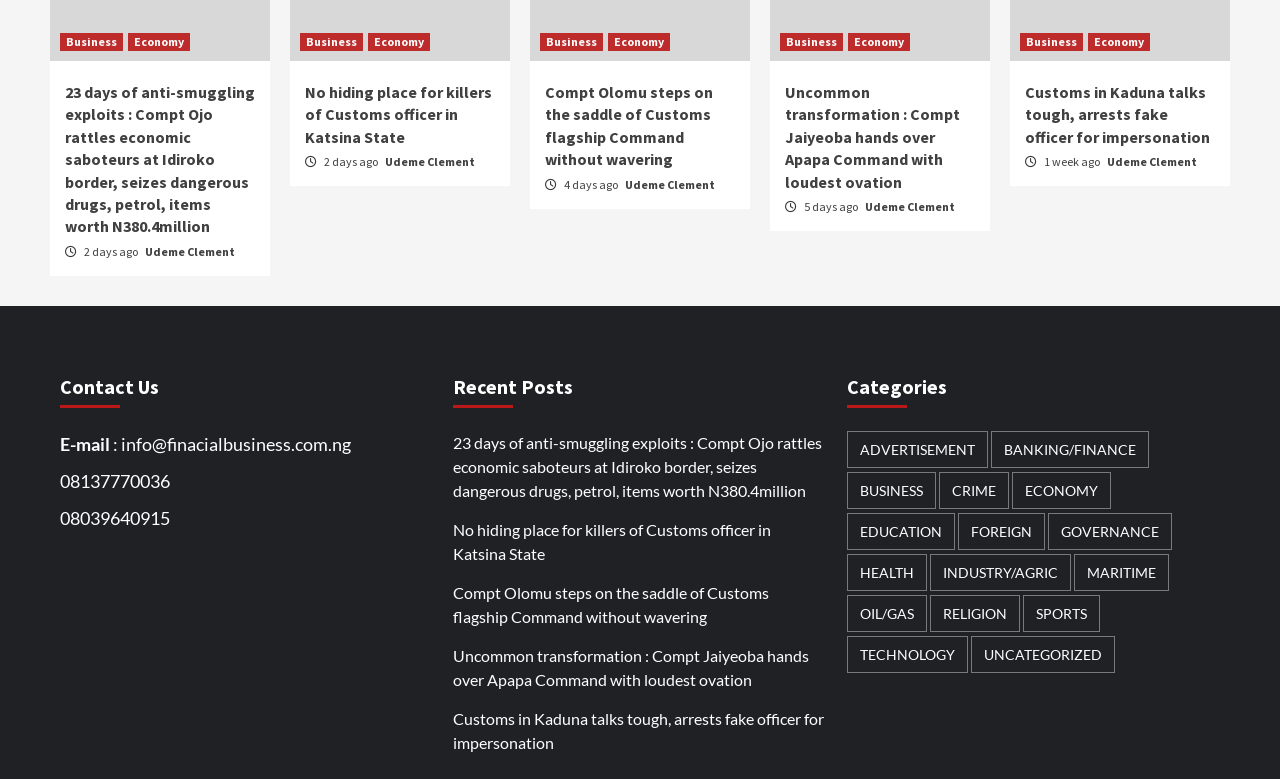Find the bounding box coordinates of the clickable area that will achieve the following instruction: "Contact us through email".

[0.047, 0.556, 0.274, 0.584]